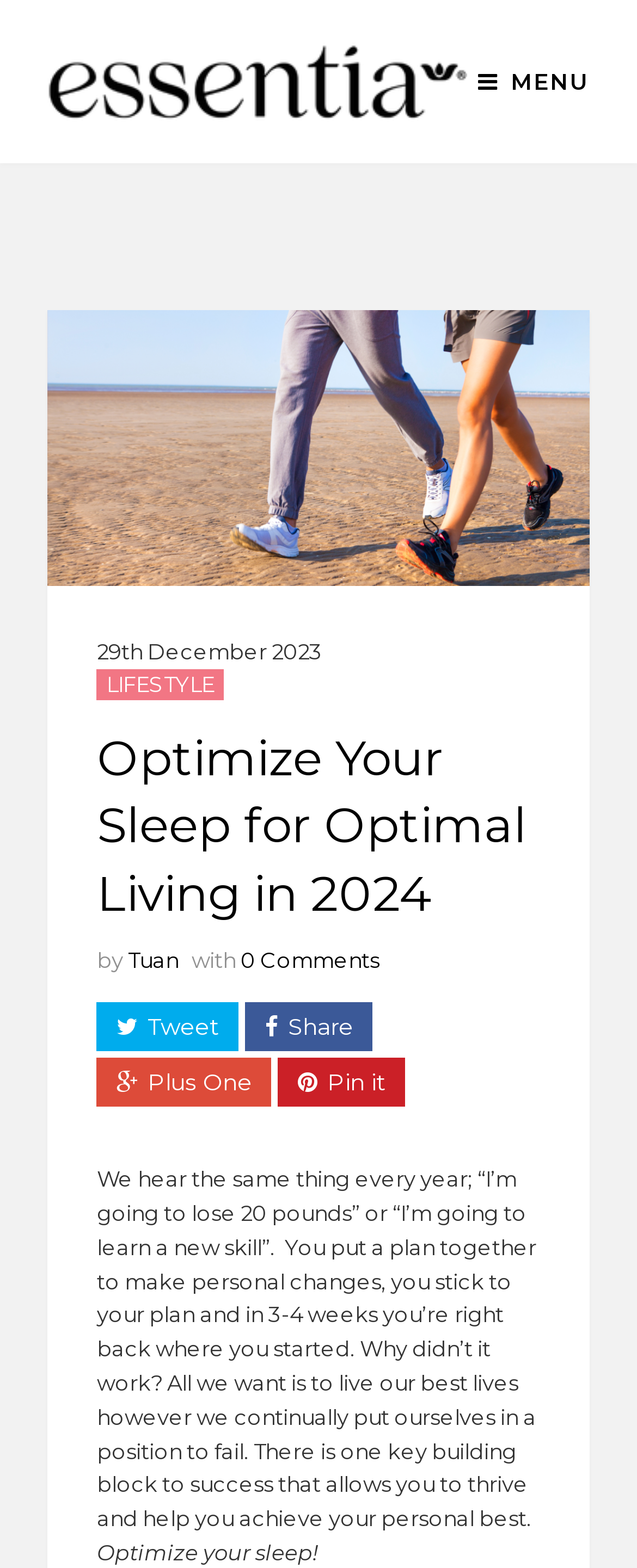Describe all significant elements and features of the webpage.

The webpage is about optimizing sleep for optimal living in 2024. At the top left, there is a link to "Essentia" accompanied by an image with the same name. On the top right, there is a menu link with an icon, which is followed by an image of a couple walking on the beach. Below the menu link, there is a date "29th December 2023" and a link to "LIFESTYLE".

The main heading "Optimize Your Sleep for Optimal Living in 2024" is located below the date, followed by a subheading with the author's name "Tuan". There are social media links to tweet, share, plus one, and pin it below the author's name.

The main content of the webpage is a paragraph of text that discusses the importance of setting personal goals and achieving them. It highlights the common problem of failing to stick to plans and identifies optimizing sleep as a key building block to success. The text is followed by a concluding sentence "Optimize your sleep!" at the bottom of the page.